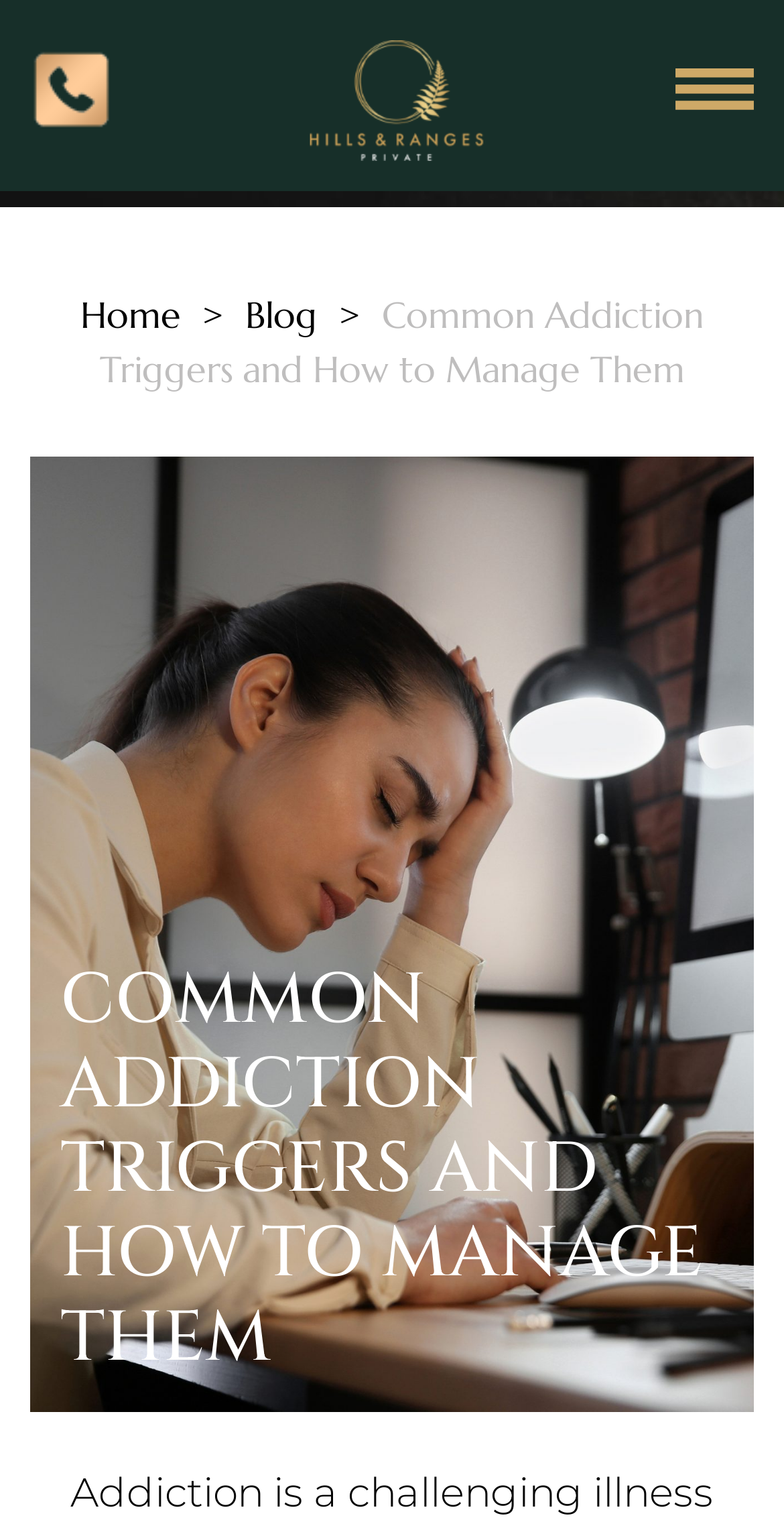Using the information from the screenshot, answer the following question thoroughly:
What is above the menu toggle button?

I compared the y1 and y2 coordinates of the elements and found that the menu toggle button is below the header links, which include 'Home' and 'Blog'.